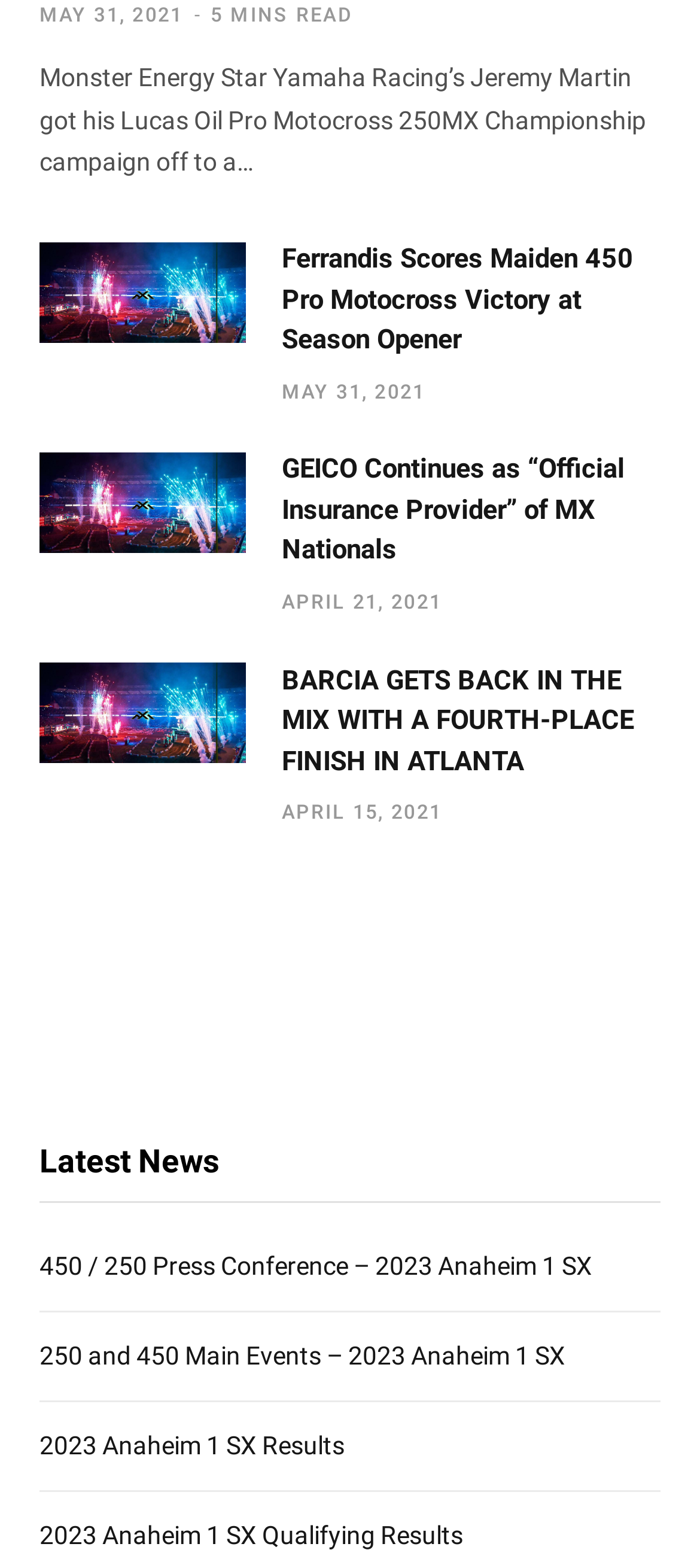Locate the bounding box coordinates of the area to click to fulfill this instruction: "Read the latest news". The bounding box should be presented as four float numbers between 0 and 1, in the order [left, top, right, bottom].

[0.056, 0.725, 0.944, 0.767]